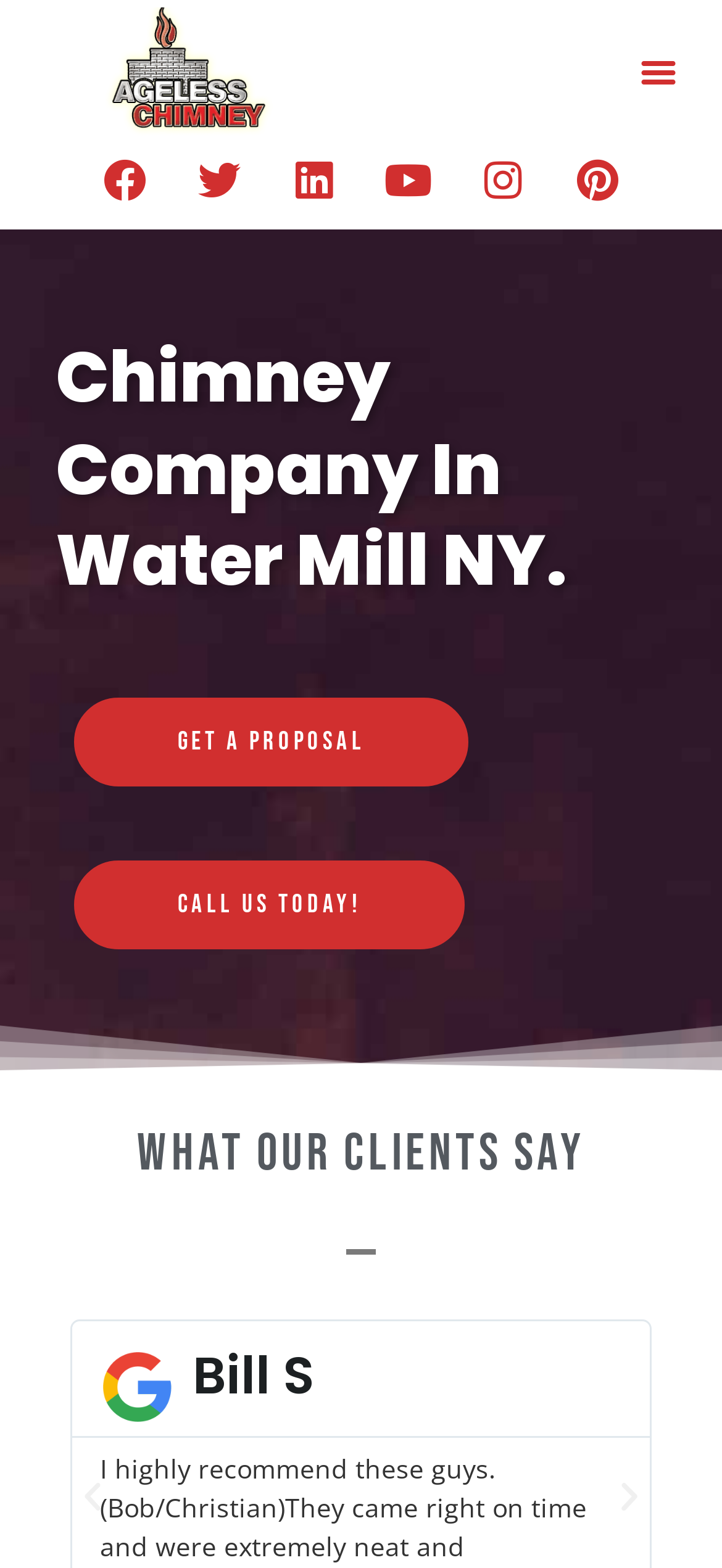How many client testimonials are visible?
Please provide a single word or phrase in response based on the screenshot.

1